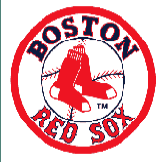What is written at the top of the logo?
Please answer the question with as much detail as possible using the screenshot.

According to the caption, the words 'BOSTON' are written at the top of the logo, emphasizing the team's identity.